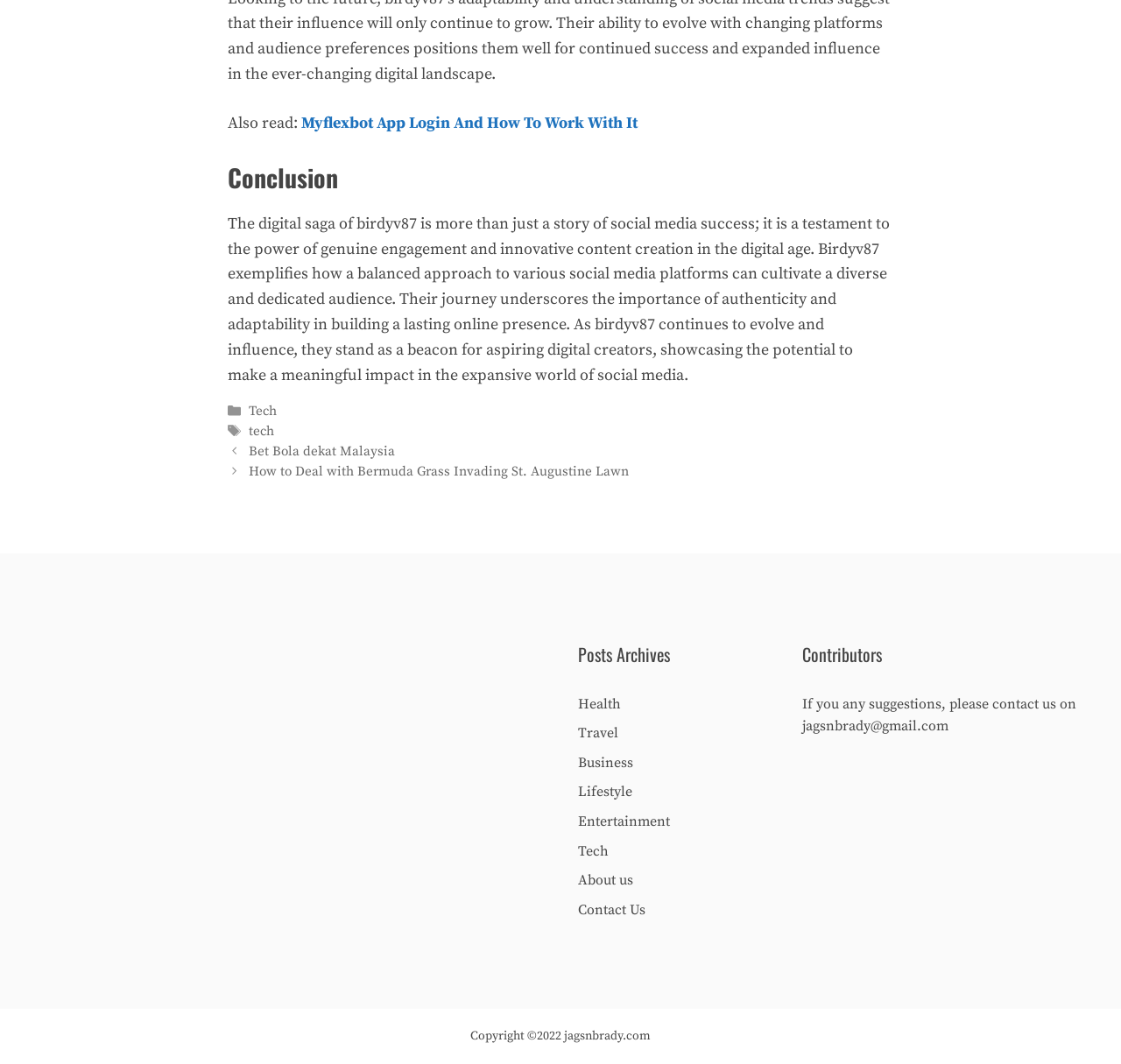Please provide the bounding box coordinate of the region that matches the element description: Contact Us. Coordinates should be in the format (top-left x, top-left y, bottom-right x, bottom-right y) and all values should be between 0 and 1.

[0.516, 0.847, 0.576, 0.863]